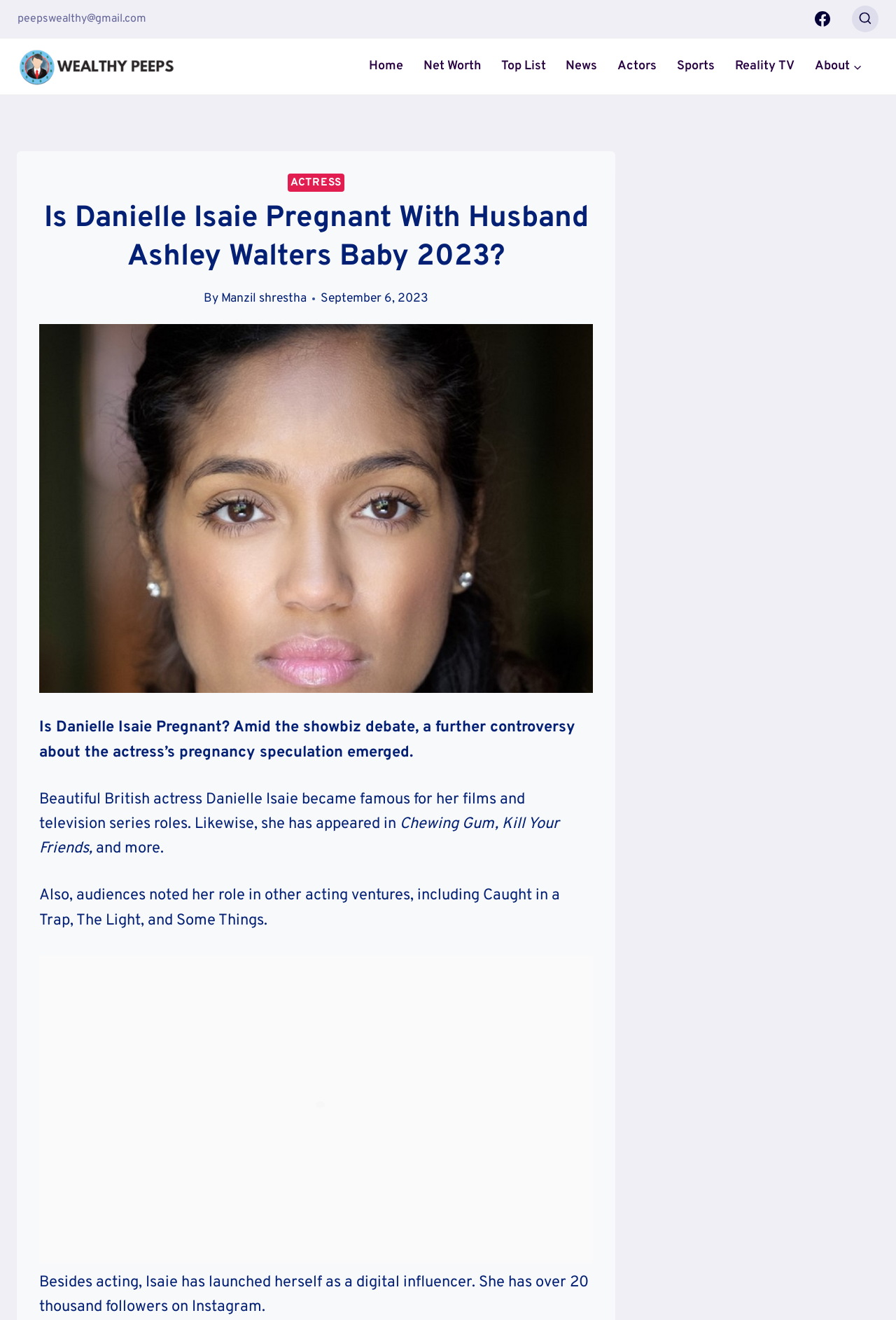Provide a one-word or one-phrase answer to the question:
What is the profession of Danielle Isaie?

Actress